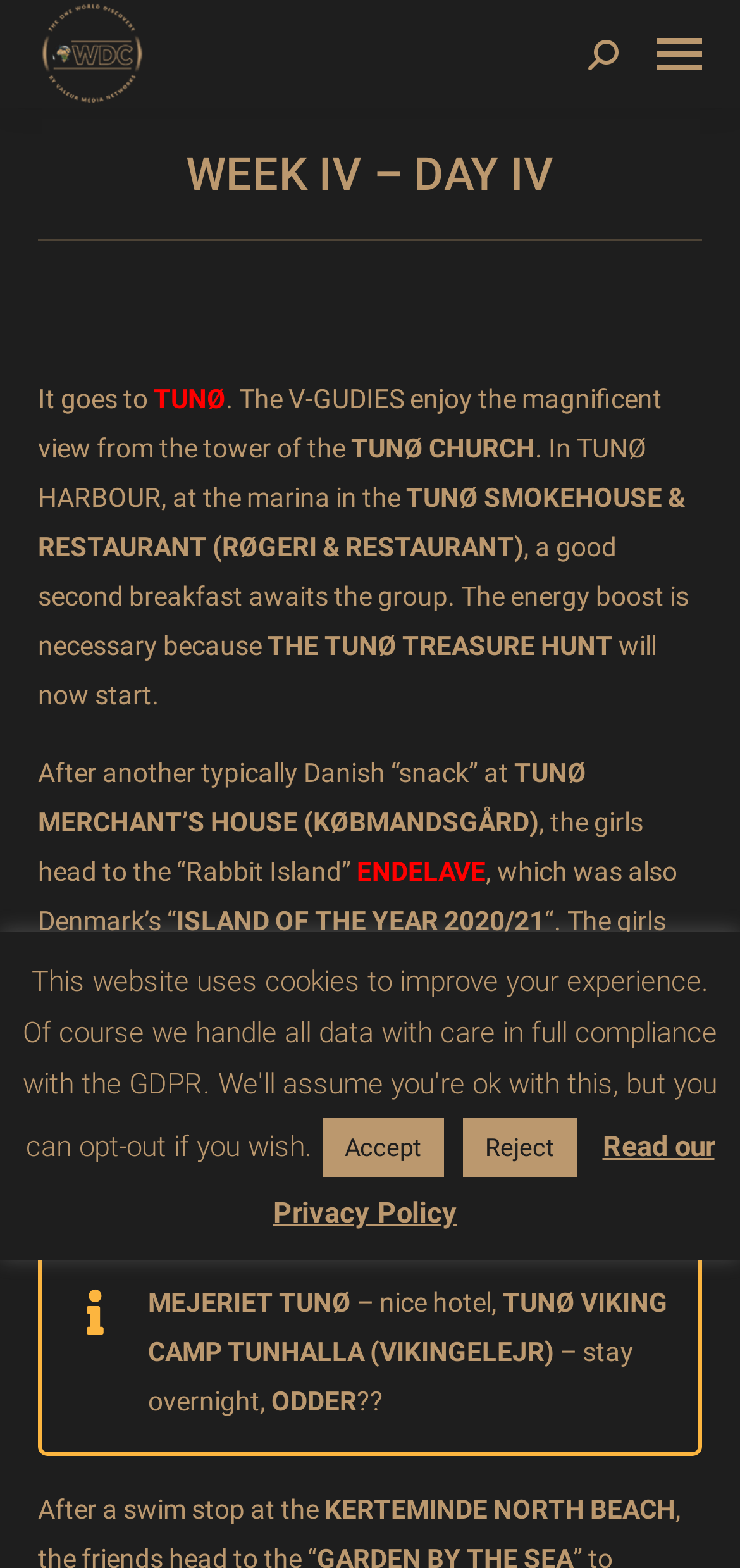Can you extract the primary headline text from the webpage?

WEEK IV – DAY IV